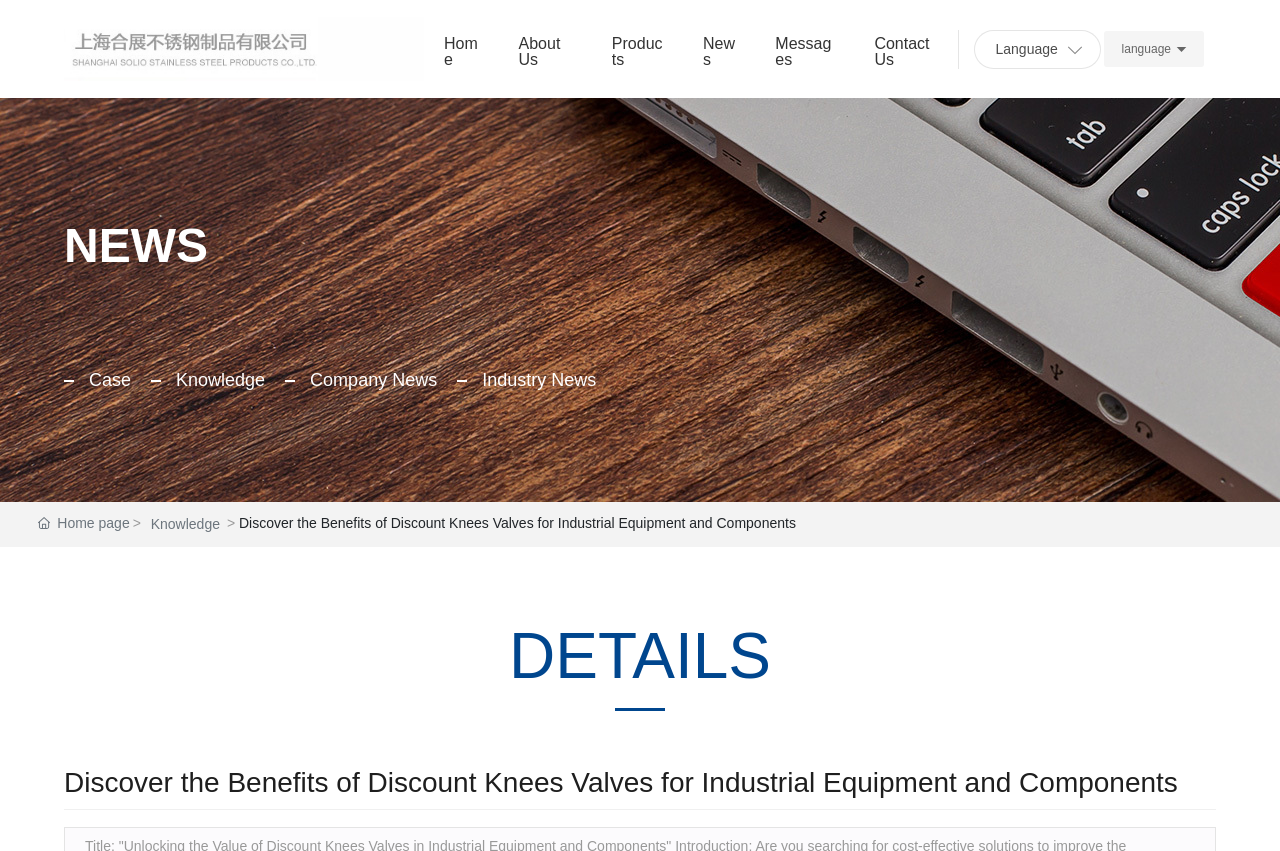Please mark the clickable region by giving the bounding box coordinates needed to complete this instruction: "View the 'News' section".

[0.05, 0.255, 0.95, 0.323]